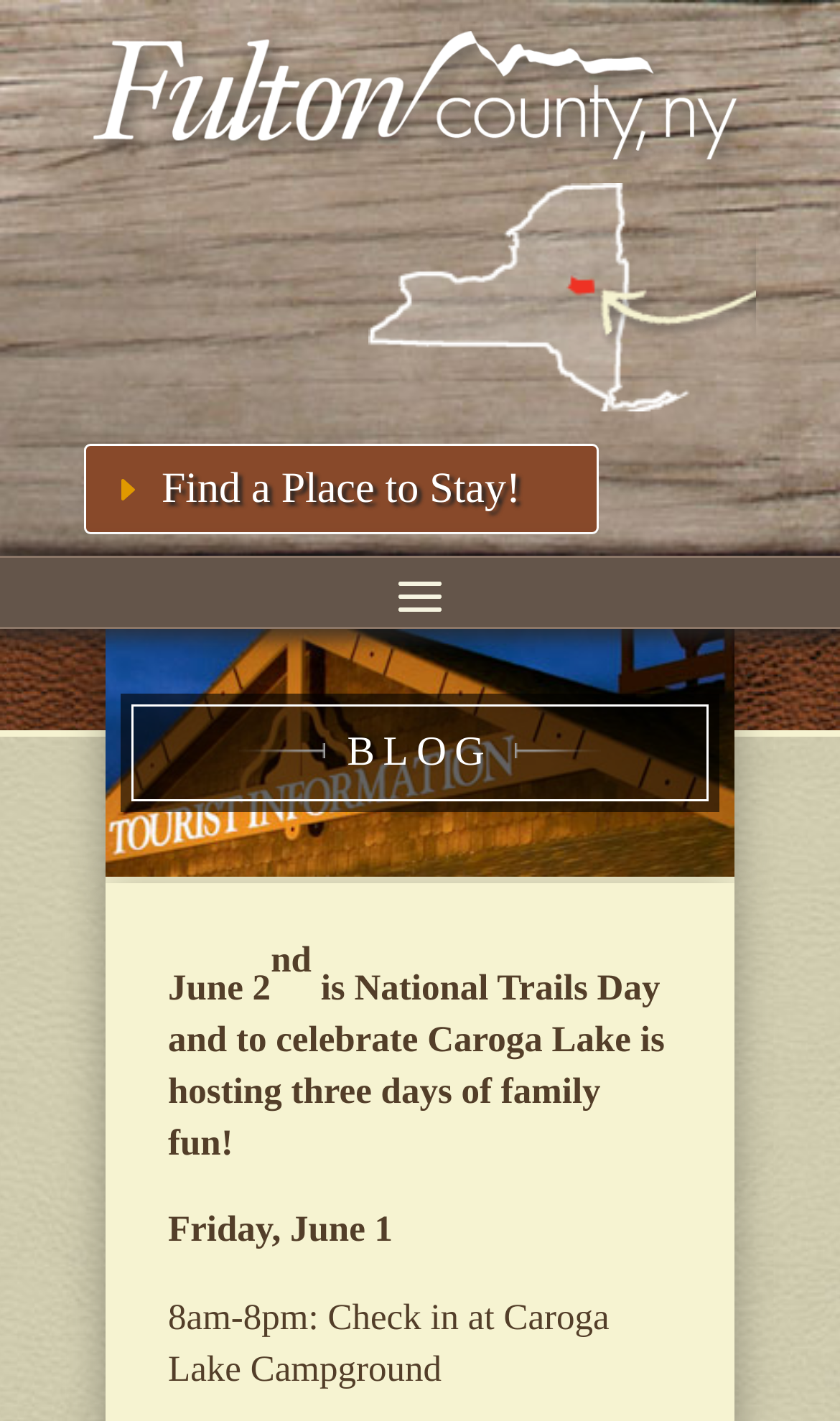Determine the bounding box coordinates for the UI element with the following description: "Find a Place to Stay!". The coordinates should be four float numbers between 0 and 1, represented as [left, top, right, bottom].

[0.1, 0.313, 0.712, 0.376]